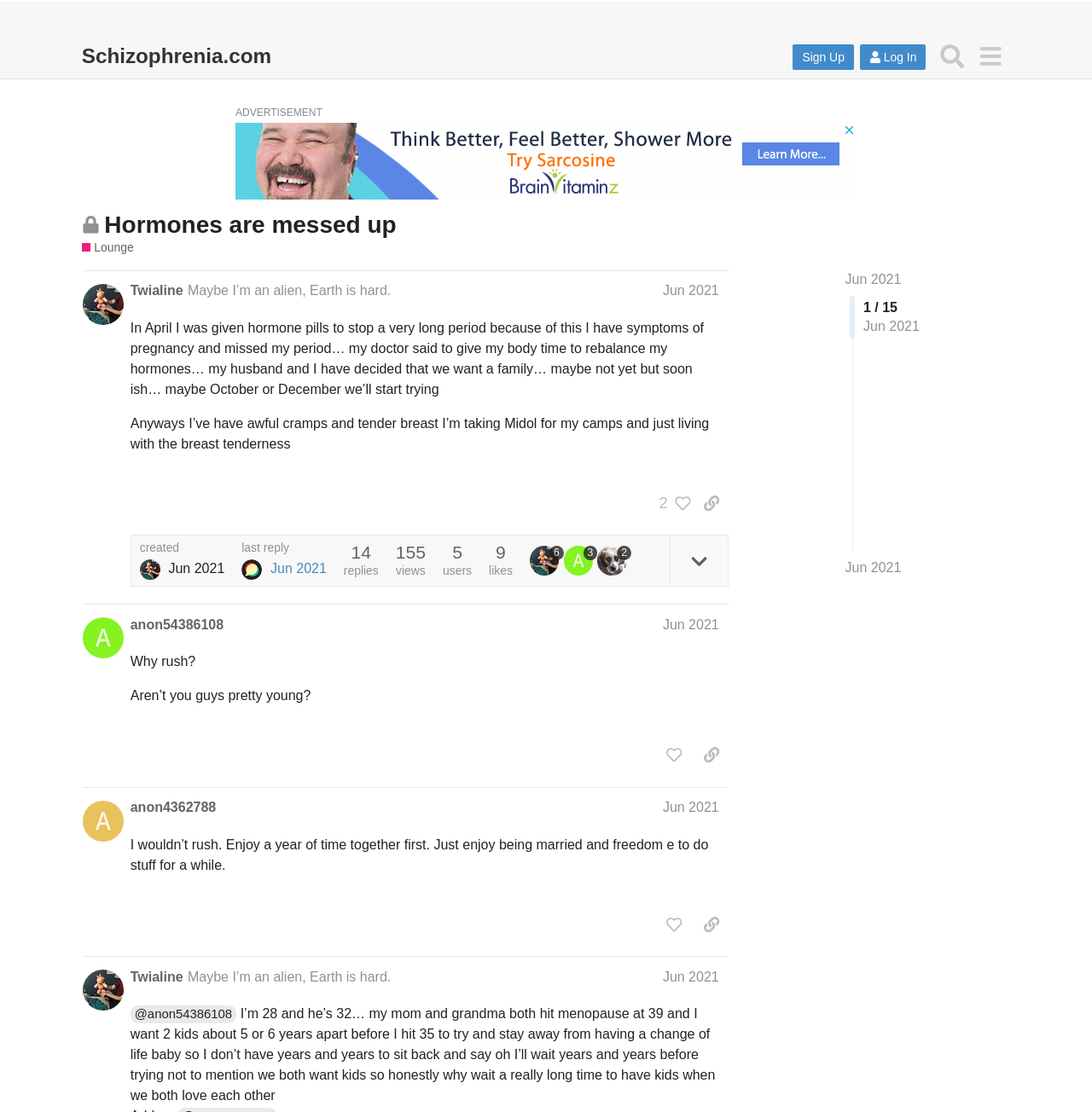Identify the coordinates of the bounding box for the element that must be clicked to accomplish the instruction: "Like the post by anon54386108".

[0.602, 0.666, 0.632, 0.692]